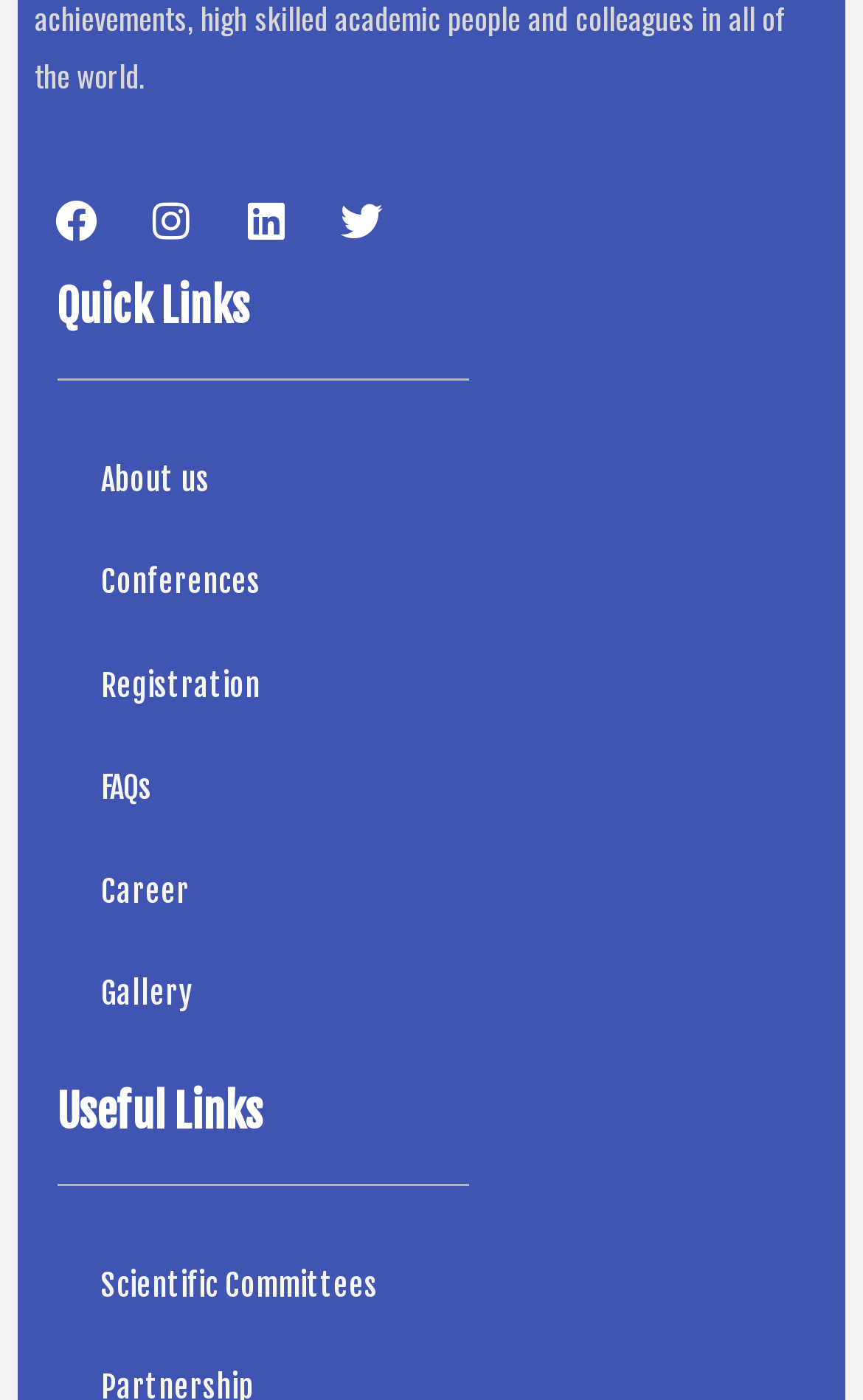Find the bounding box coordinates of the clickable area required to complete the following action: "Learn about the conferences".

[0.066, 0.38, 0.934, 0.453]